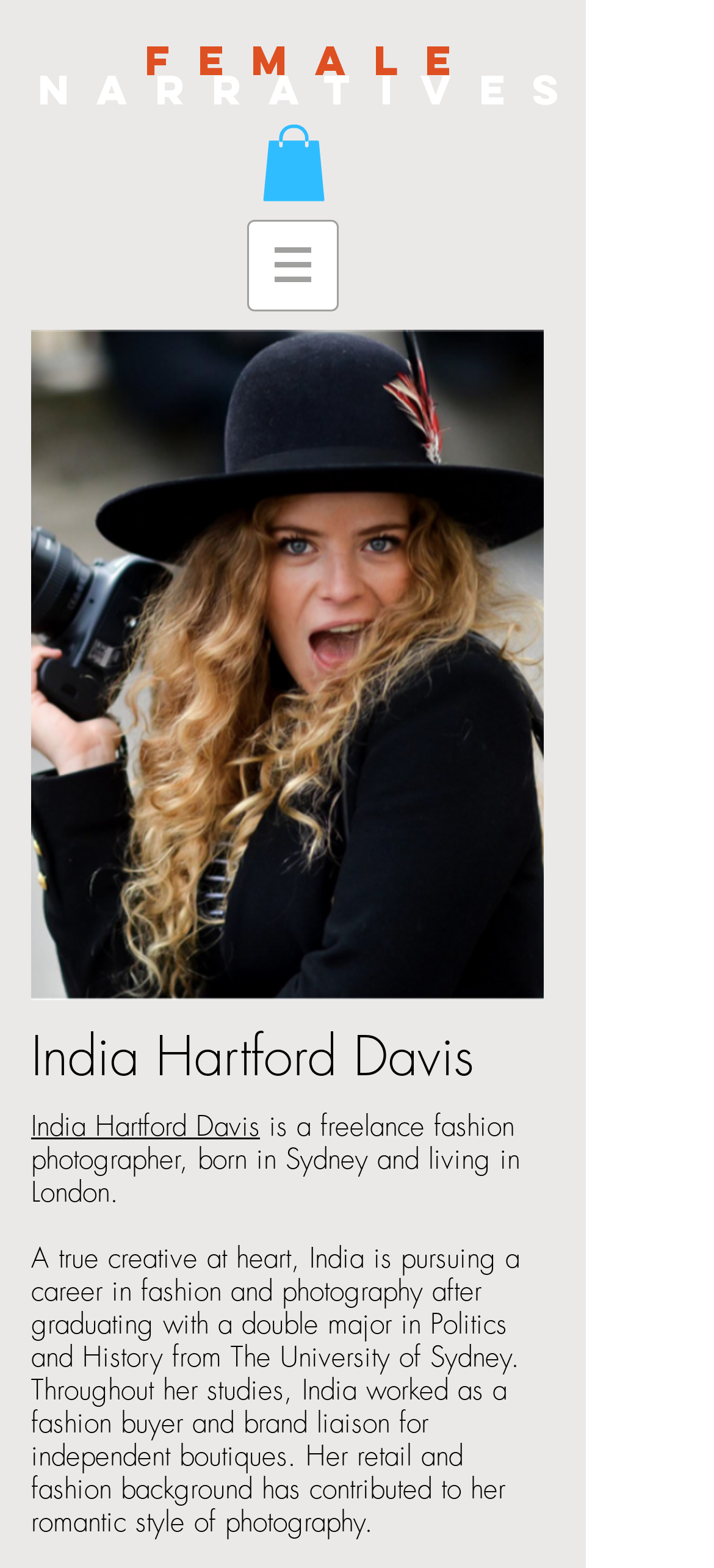Determine which piece of text is the heading of the webpage and provide it.

India Hartford Davis